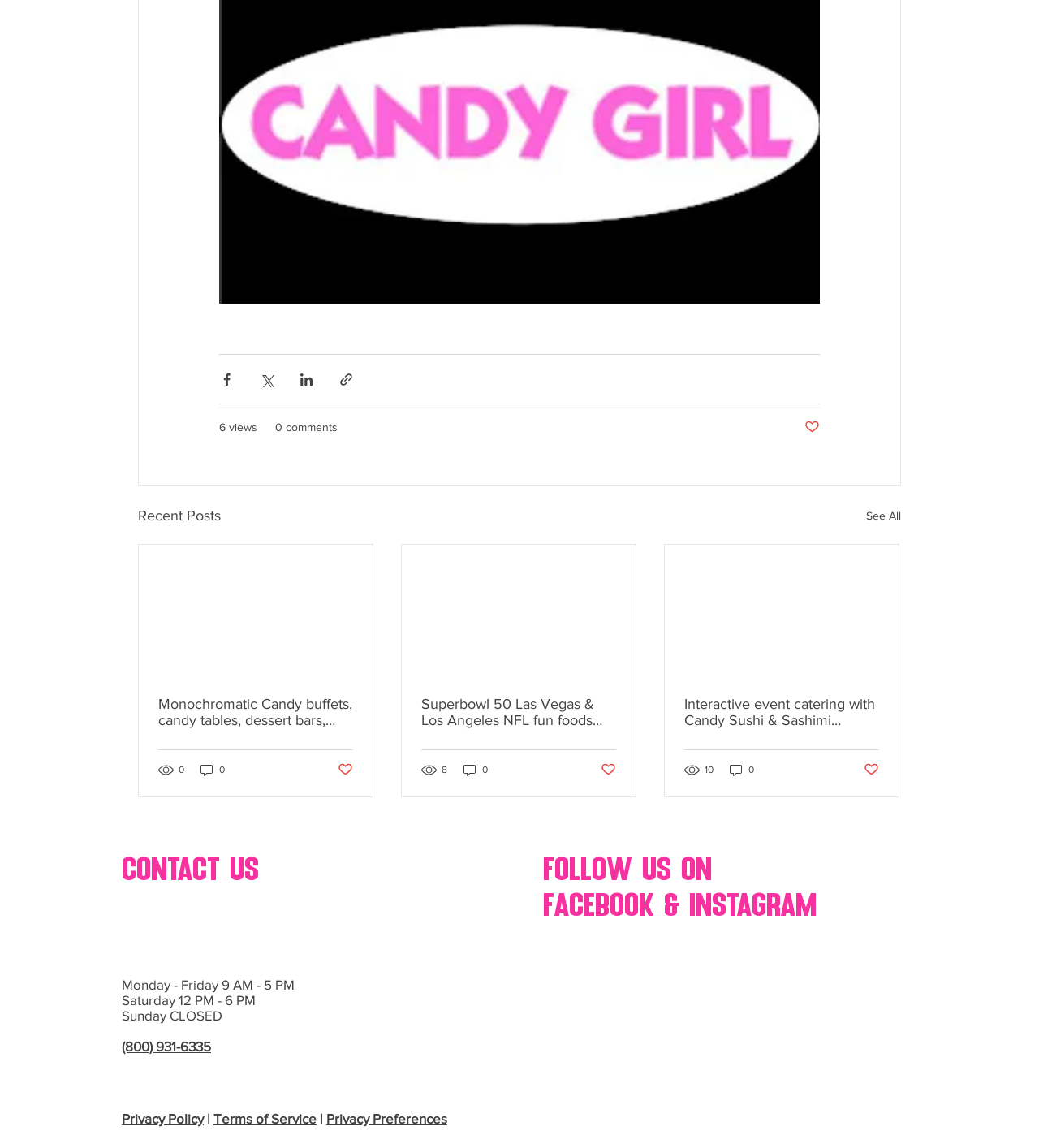Answer the question in a single word or phrase:
How many views does the first post have?

6 views